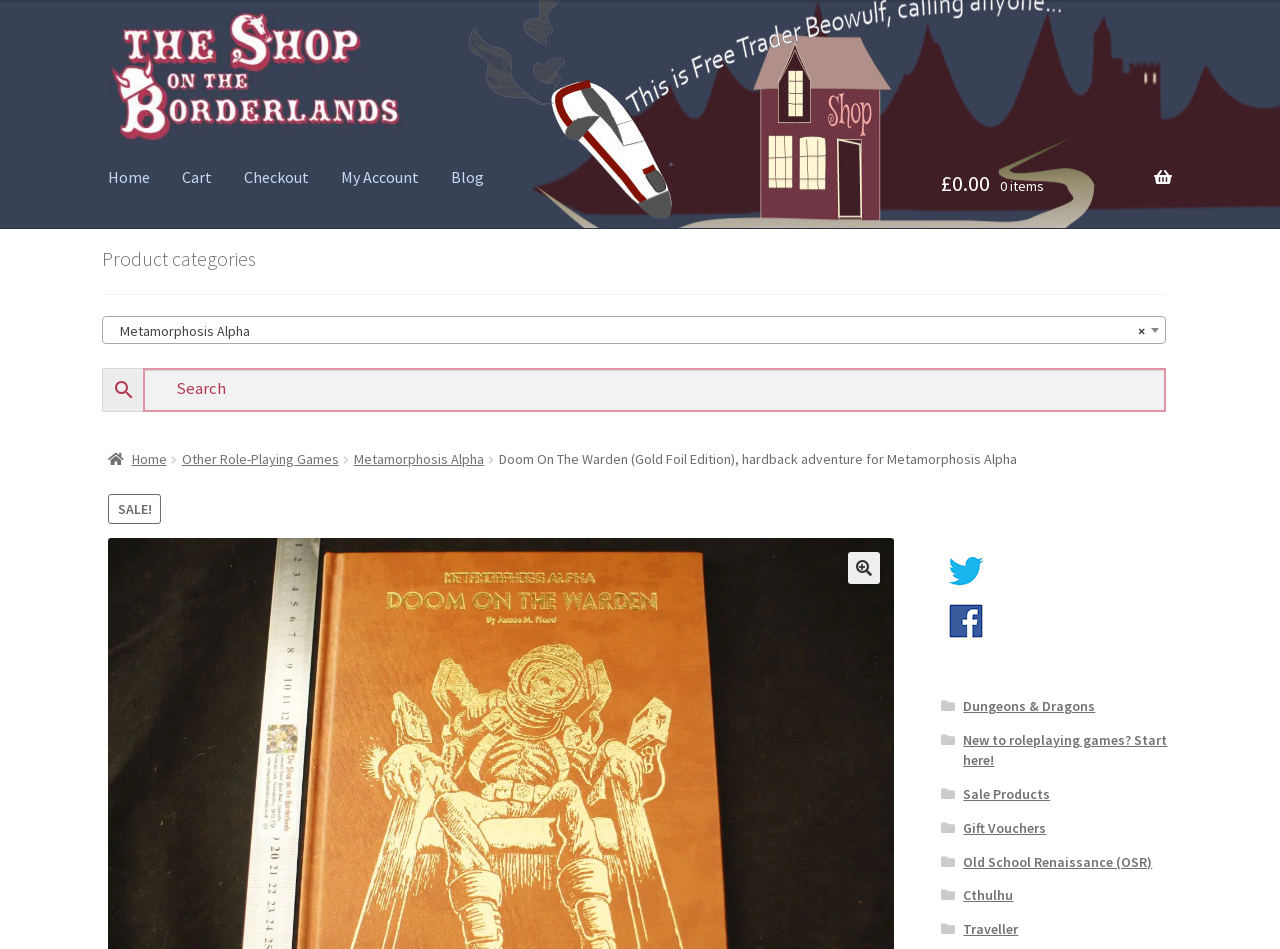Locate the bounding box coordinates of the element's region that should be clicked to carry out the following instruction: "Follow Twitter". The coordinates need to be four float numbers between 0 and 1, i.e., [left, top, right, bottom].

[0.735, 0.575, 0.774, 0.628]